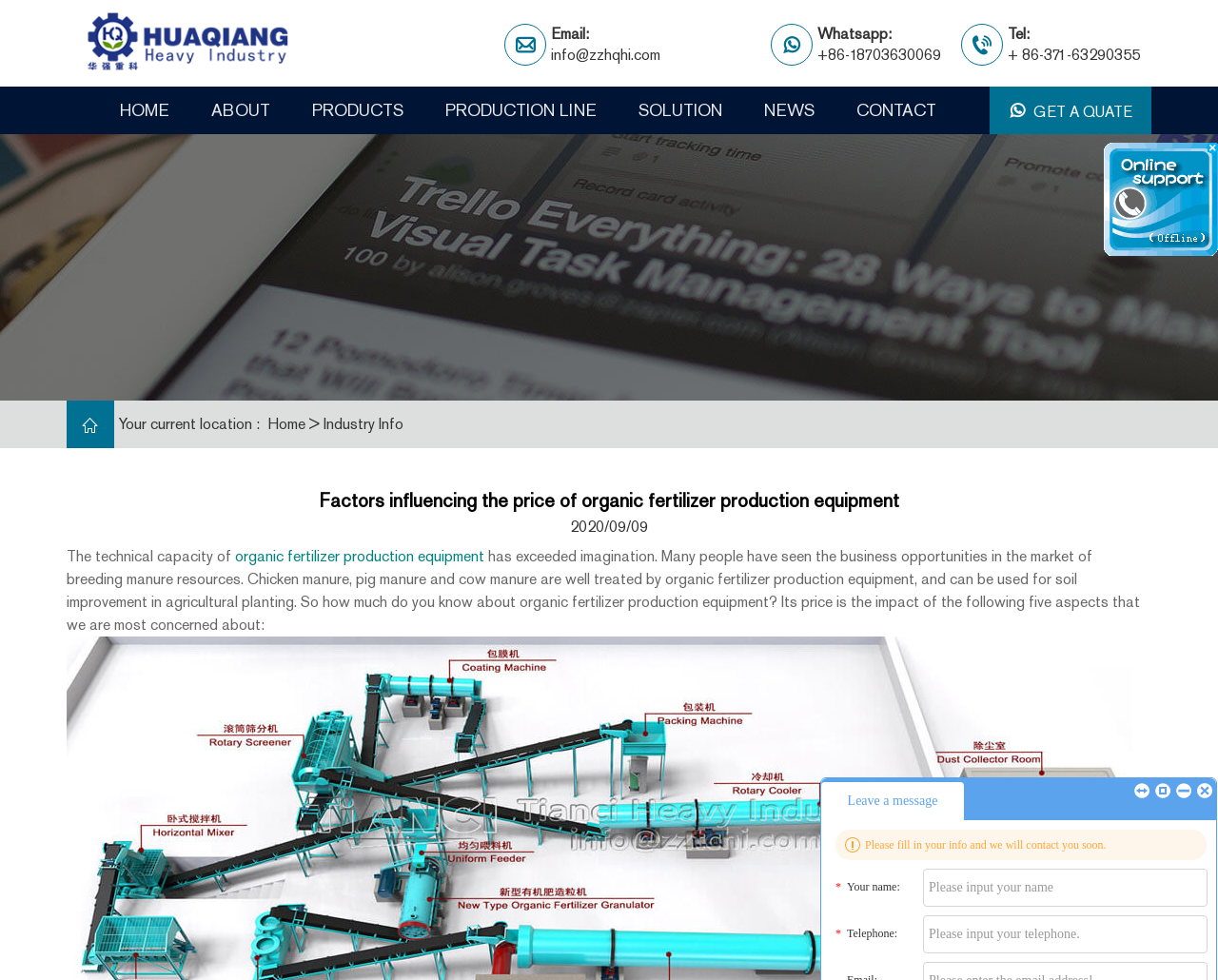Please identify the bounding box coordinates of the element's region that needs to be clicked to fulfill the following instruction: "Contact us via Whatsapp". The bounding box coordinates should consist of four float numbers between 0 and 1, i.e., [left, top, right, bottom].

[0.633, 0.024, 0.789, 0.067]